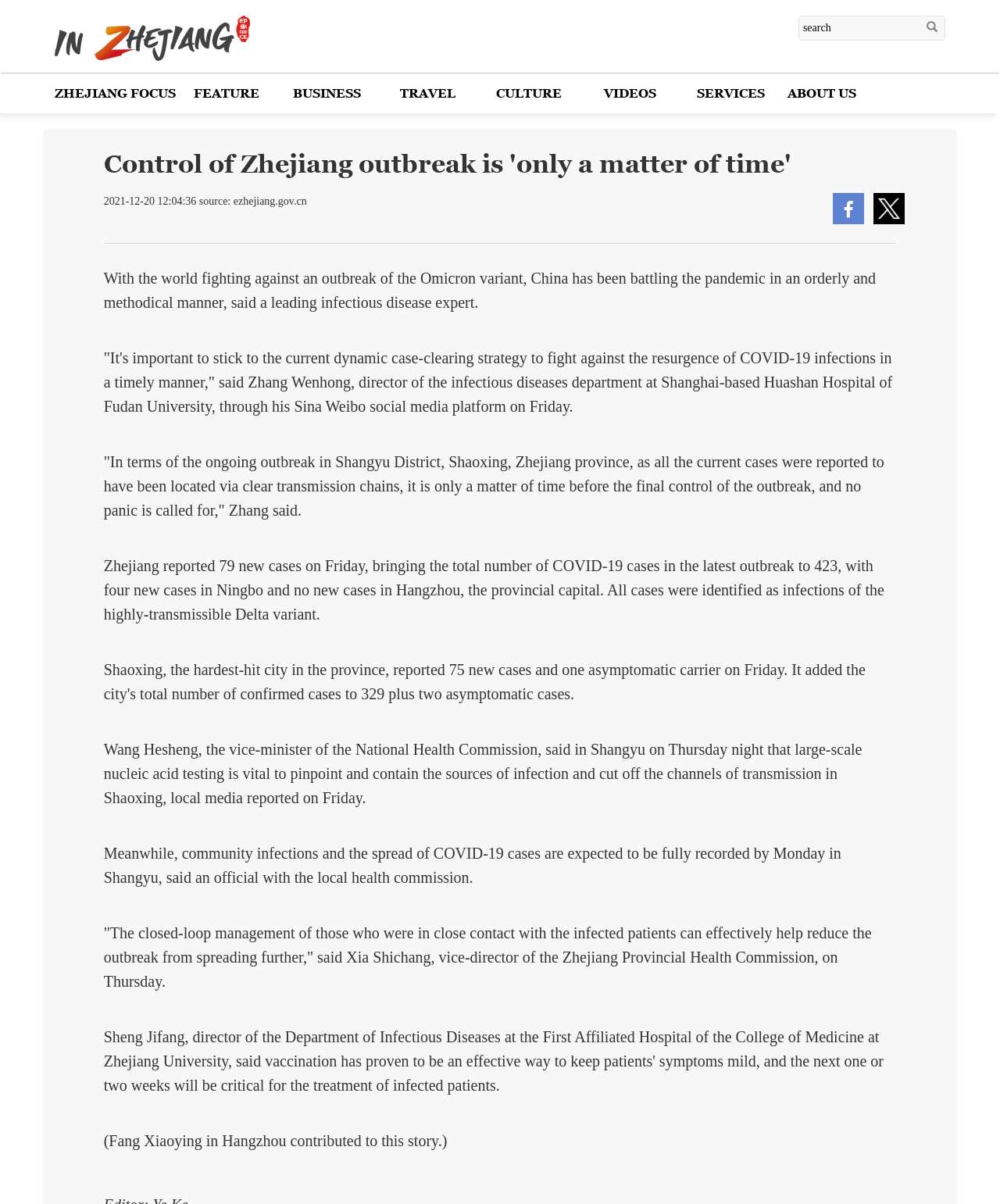Identify the bounding box coordinates for the UI element described as: "input value="search" name="q" value="search"".

[0.798, 0.013, 0.945, 0.034]